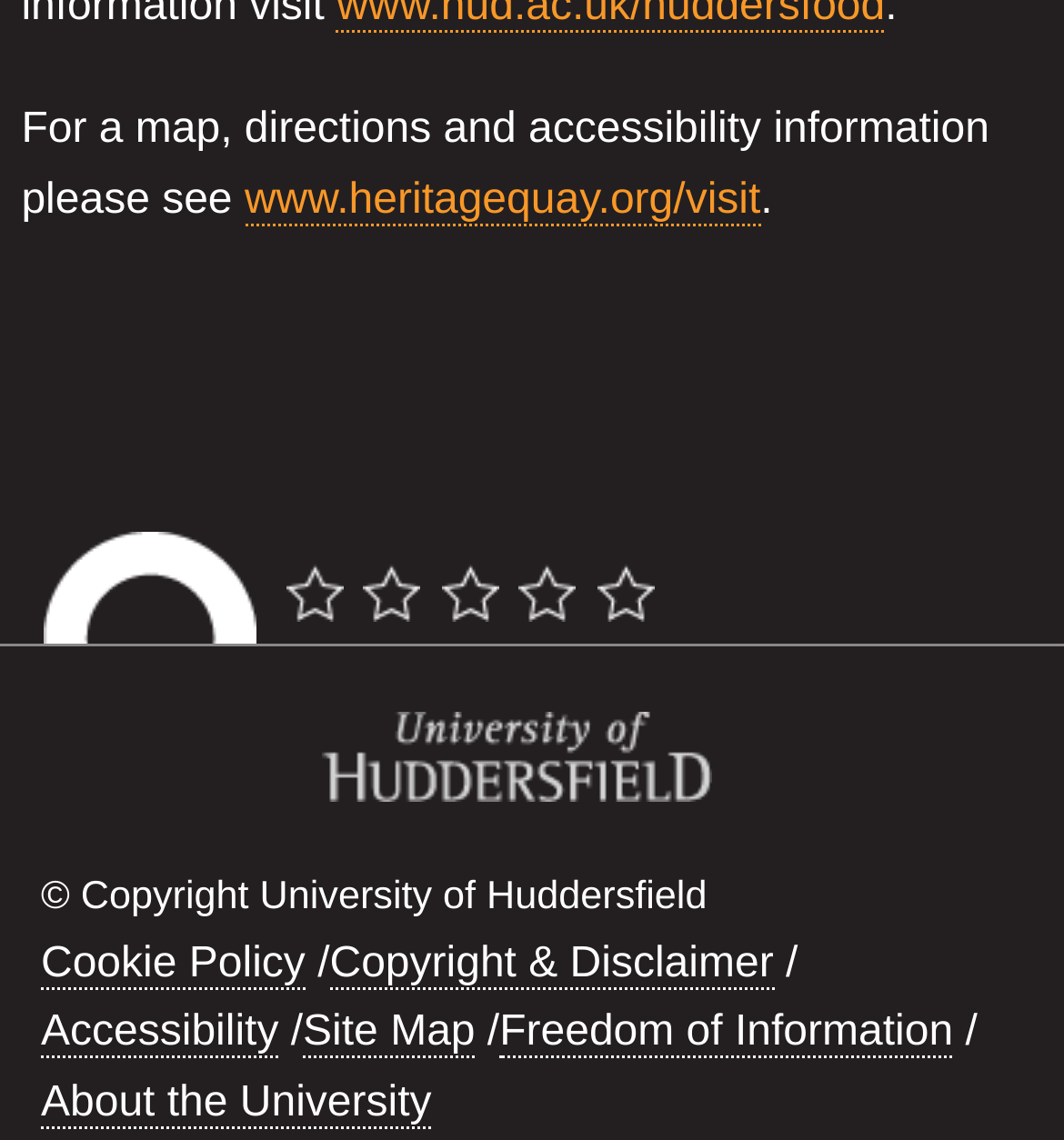What is the copyright information?
Answer the question with a thorough and detailed explanation.

I found a StaticText element at [114] with the text 'Copyright University of Huddersfield', which provides the copyright information